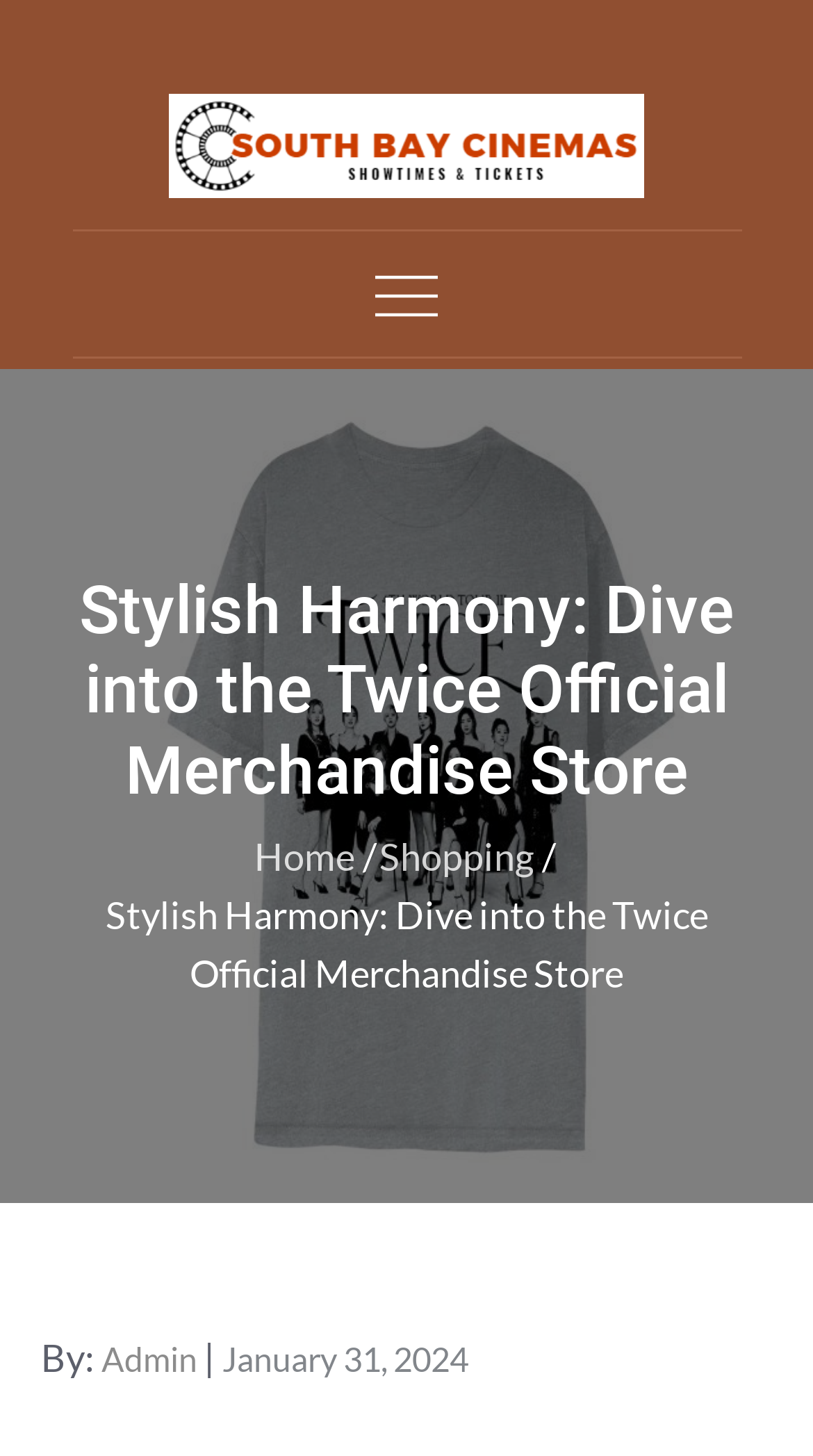Answer the question with a single word or phrase: 
When was the content posted?

January 31, 2024